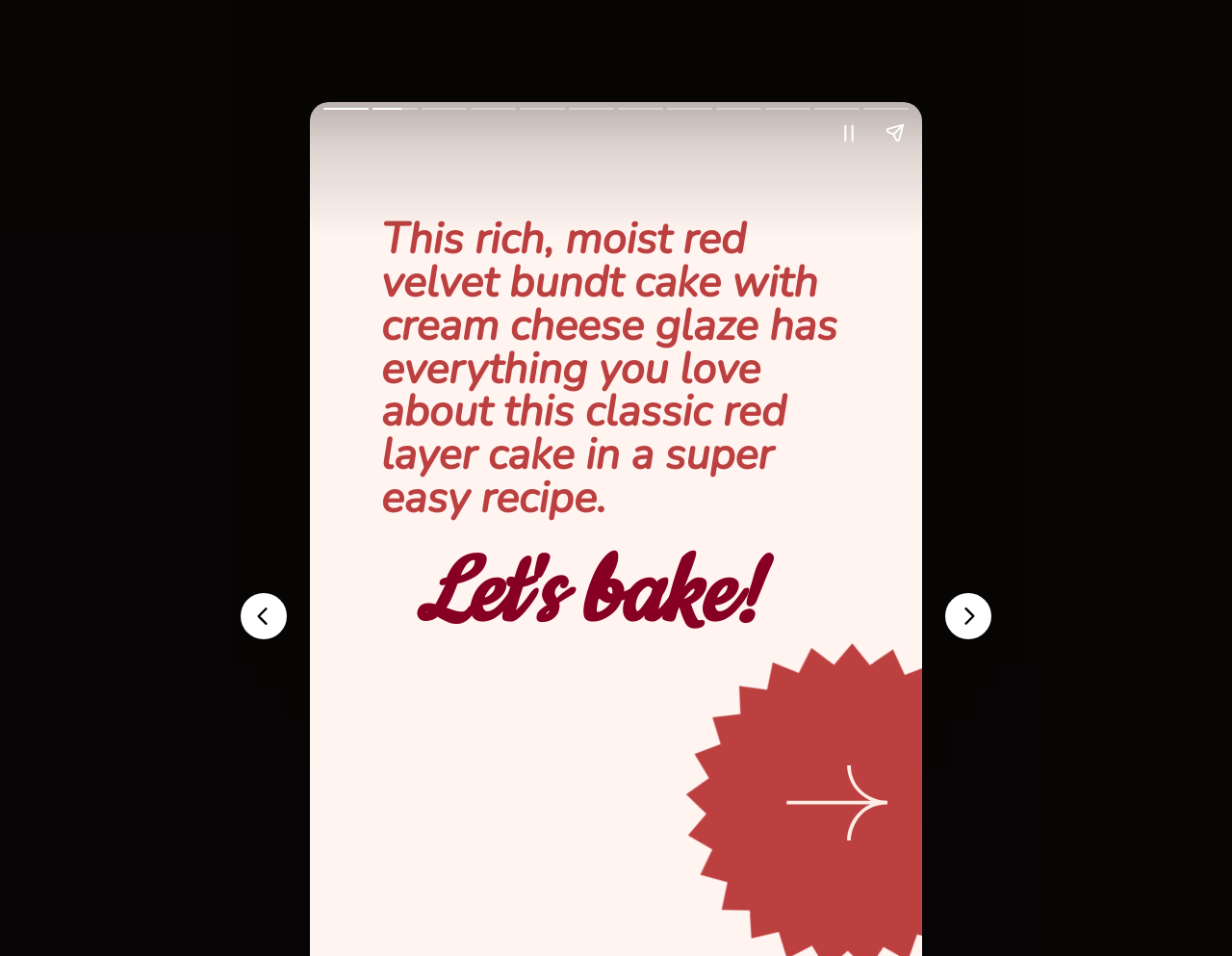Identify the bounding box coordinates for the UI element that matches this description: "aria-label="Next page"".

[0.767, 0.62, 0.805, 0.669]